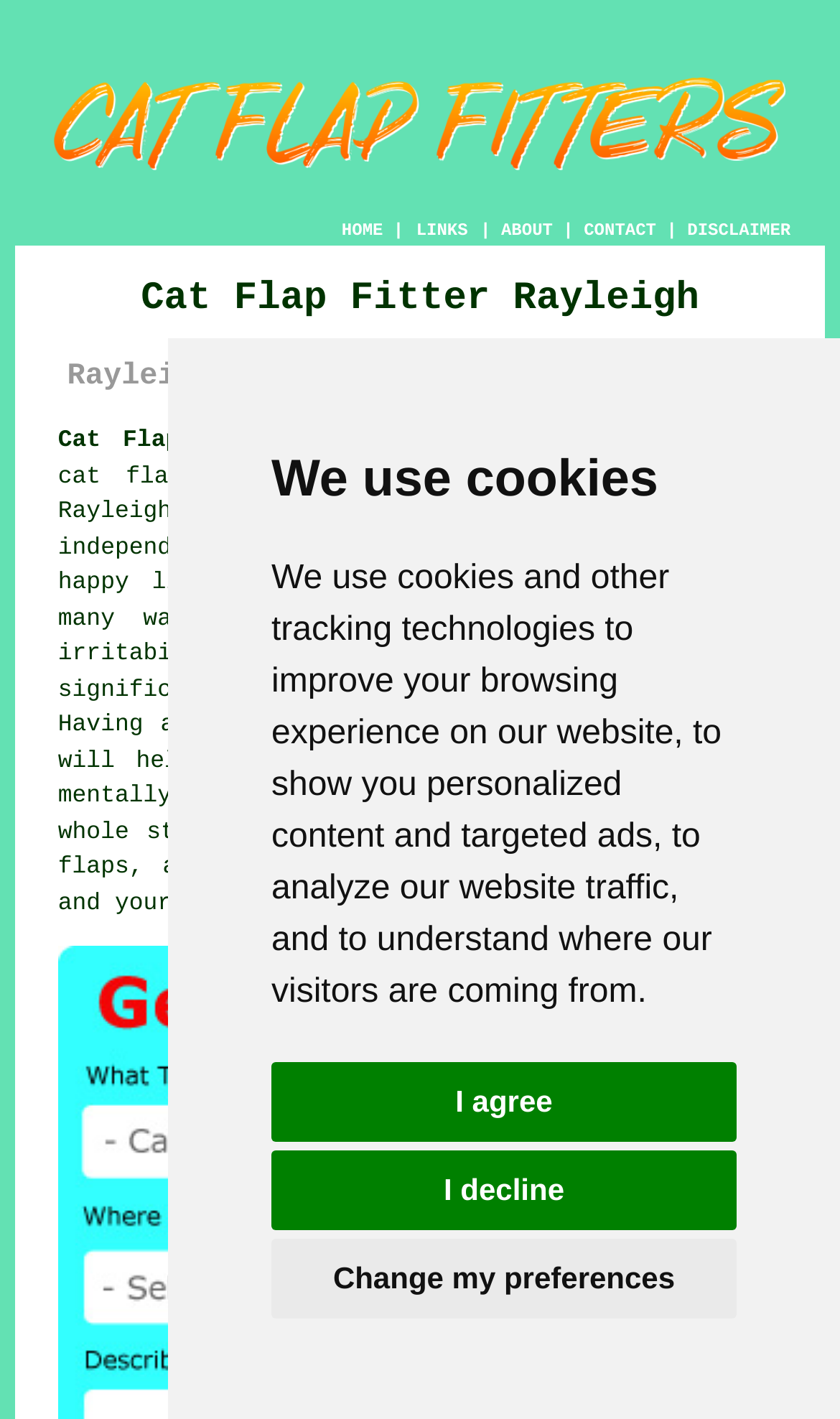How many navigation links are available in the top menu?
Examine the image and give a concise answer in one word or a short phrase.

5